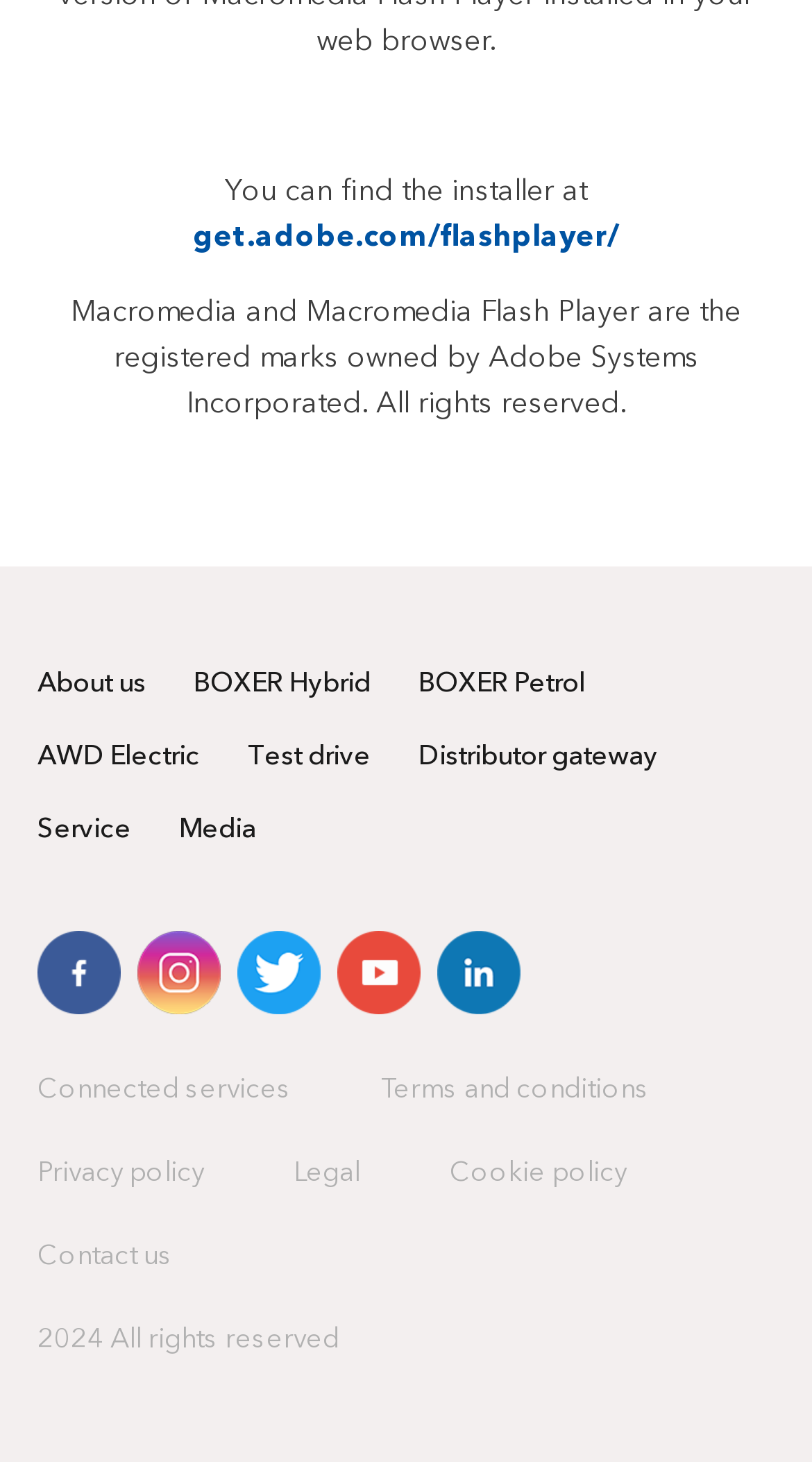Find the bounding box coordinates of the clickable area required to complete the following action: "Contact us".

[0.046, 0.85, 0.213, 0.868]